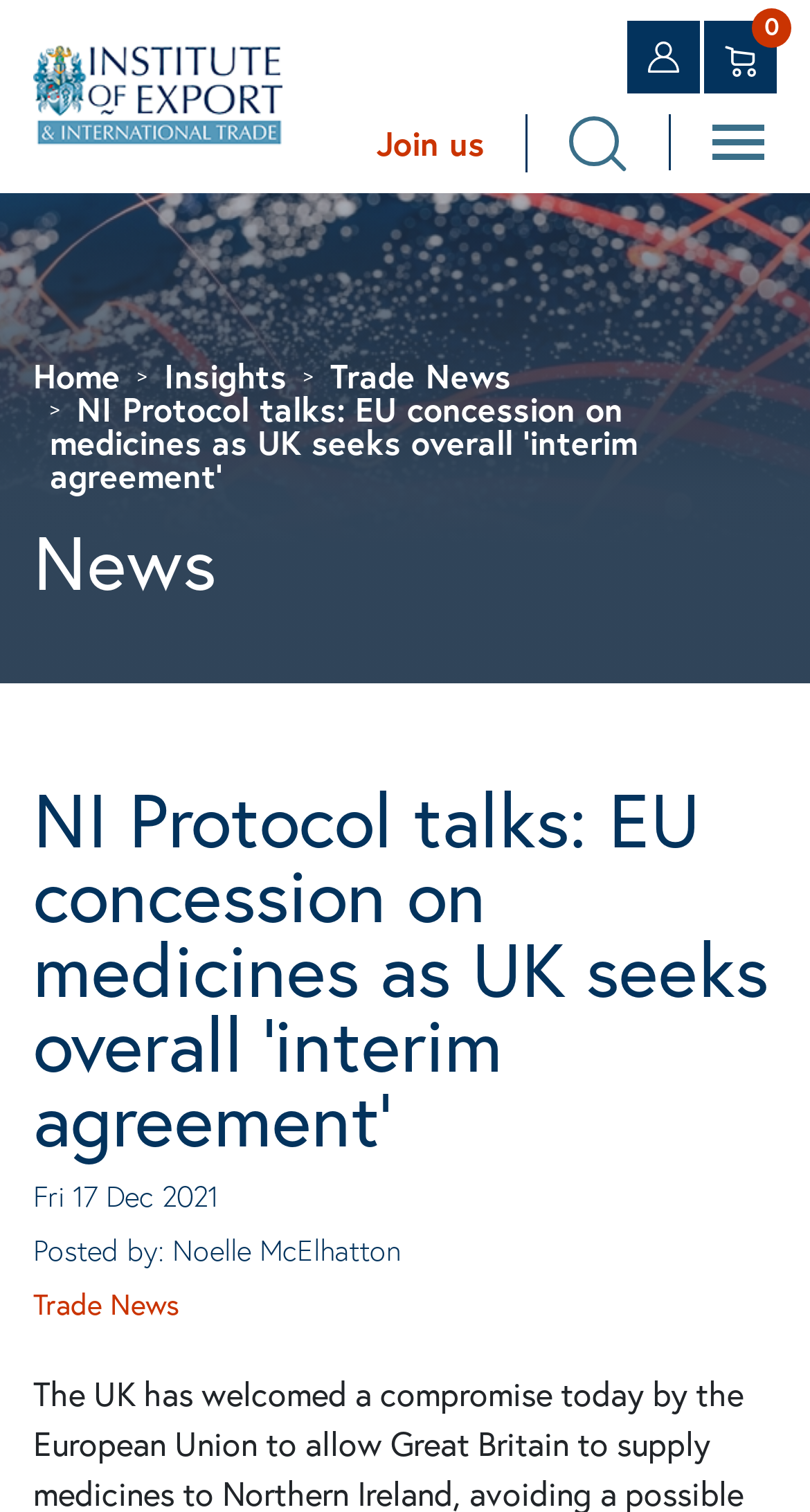Given the description "0 £0", provide the bounding box coordinates of the corresponding UI element.

[0.869, 0.014, 0.959, 0.062]